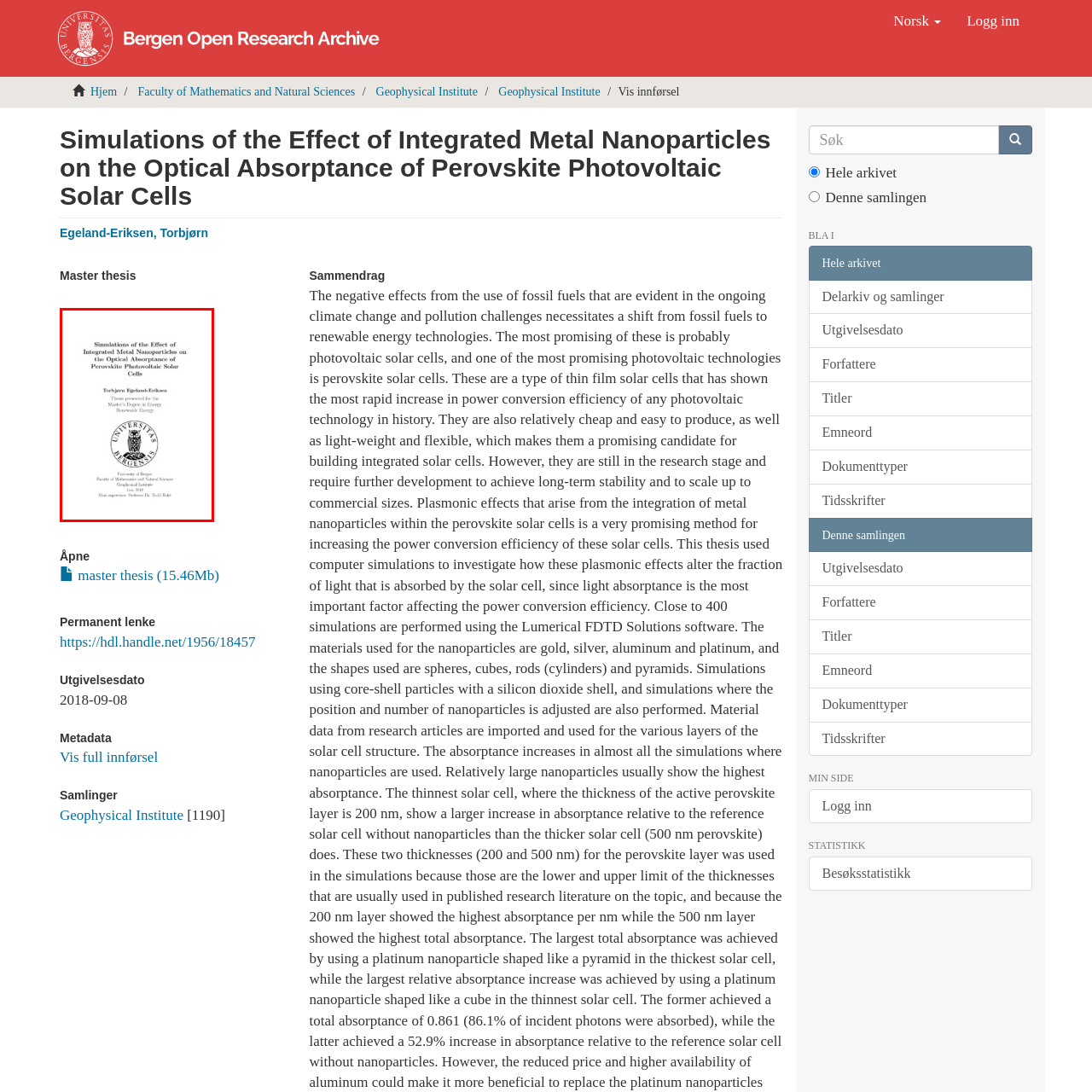Provide a detailed narrative of the image inside the red-bordered section.

This image is a thumbnail of a master's thesis titled "Simulations of the Effect of Integrated Metal Nanoparticles on the Optical Absorptance of Perovskite Photovoltaic Solar Cells" by Torbjørn Egeland-Eriksen. It is presented by the University of Bergen, specifically from the Faculty of Mathematics and Natural Sciences and the Geophysical Institute. The thesis is submitted in June 2018 and is focused on renewable energy. The main supervisor for the thesis is Professor Dr. Sidi Rahal. The layout features the university's crest prominently, indicating the academic affiliation of the research.